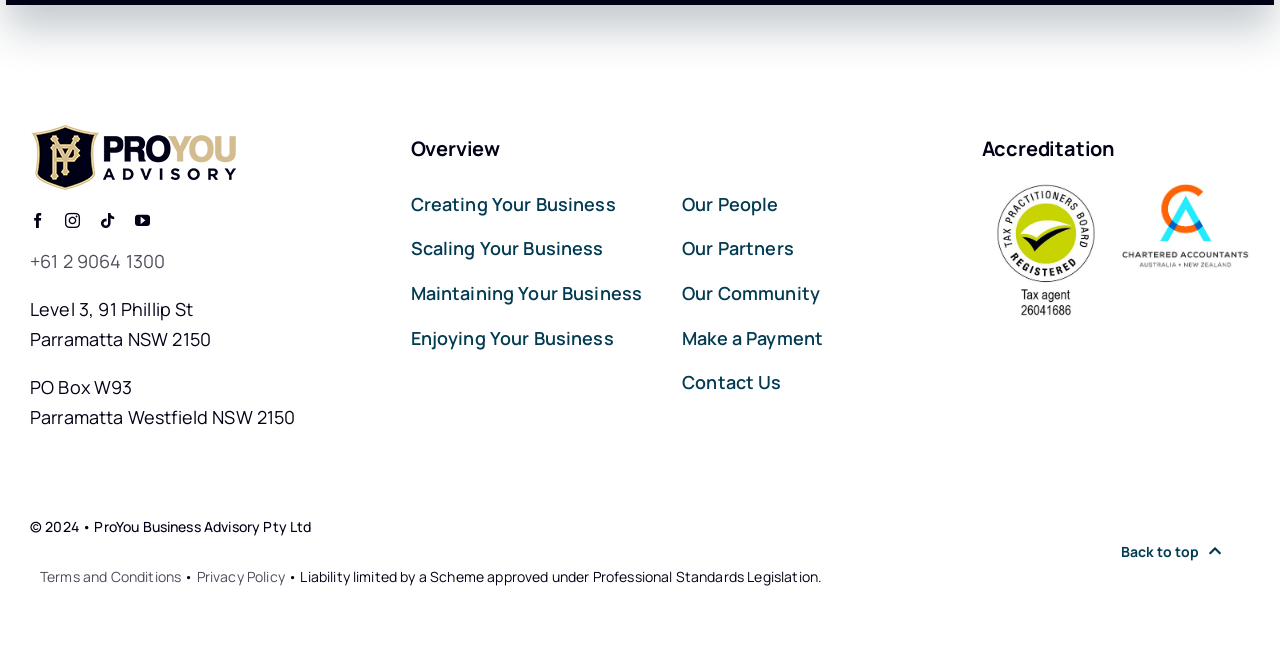Given the description: "Maintaining Your Business", determine the bounding box coordinates of the UI element. The coordinates should be formatted as four float numbers between 0 and 1, [left, top, right, bottom].

[0.321, 0.421, 0.504, 0.471]